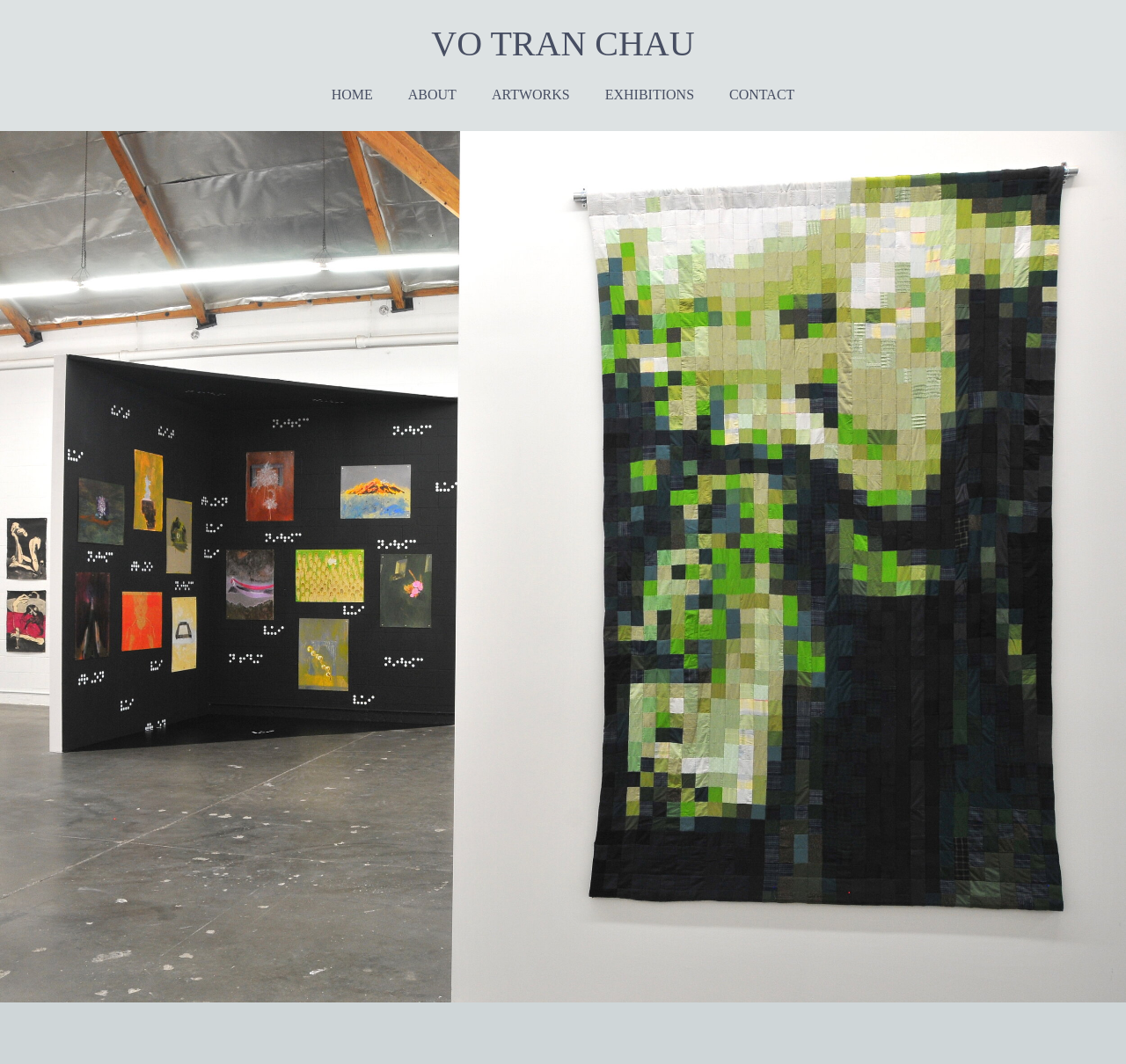Using the webpage screenshot, locate the HTML element that fits the following description and provide its bounding box: "Jobs by Location".

None